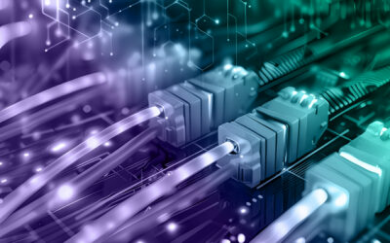Provide a short answer to the following question with just one word or phrase: What is the purpose of the image?

To illustrate modern broadband infrastructure